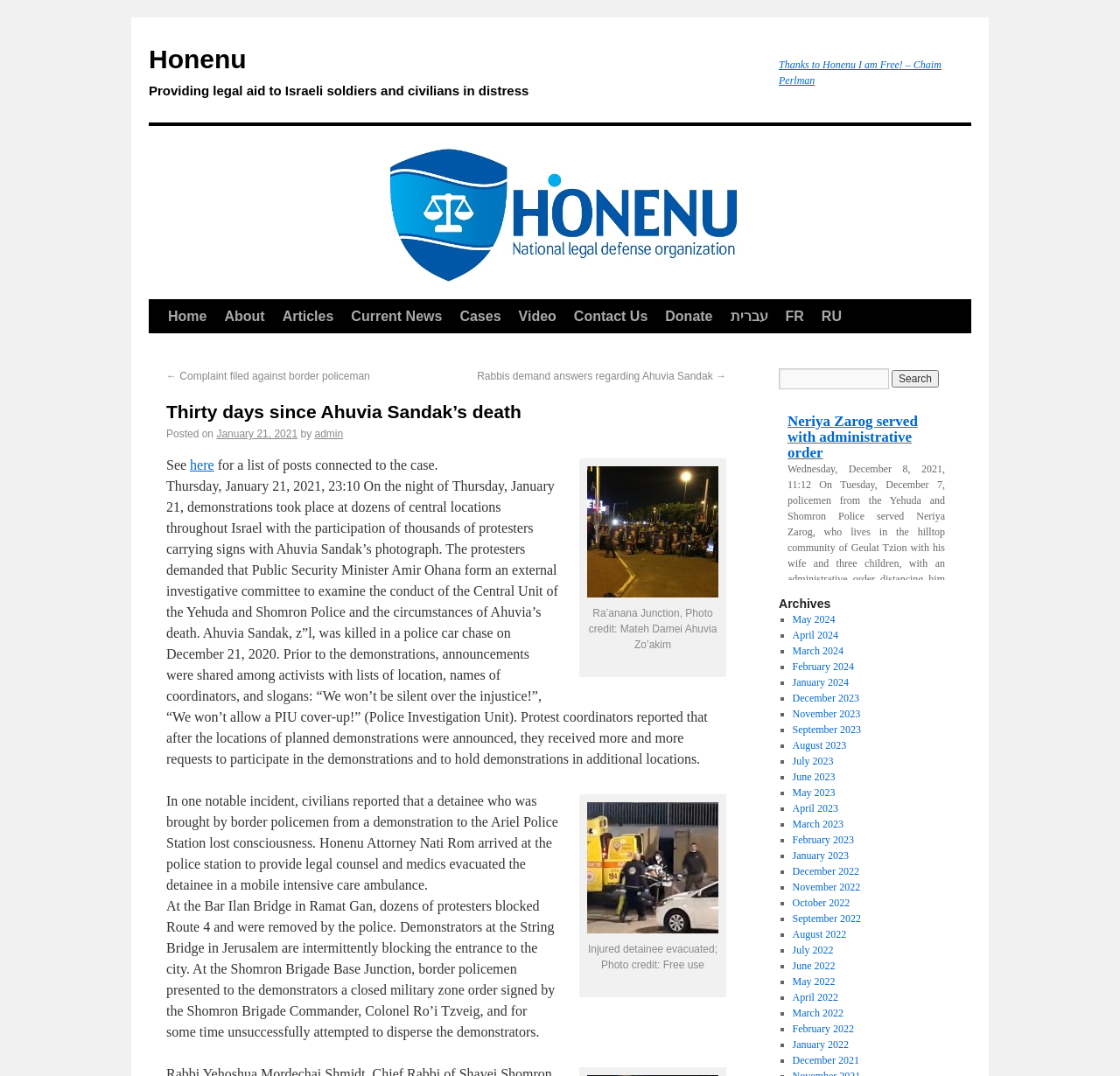What is the language of the link 'עברית'?
Refer to the screenshot and respond with a concise word or phrase.

Hebrew